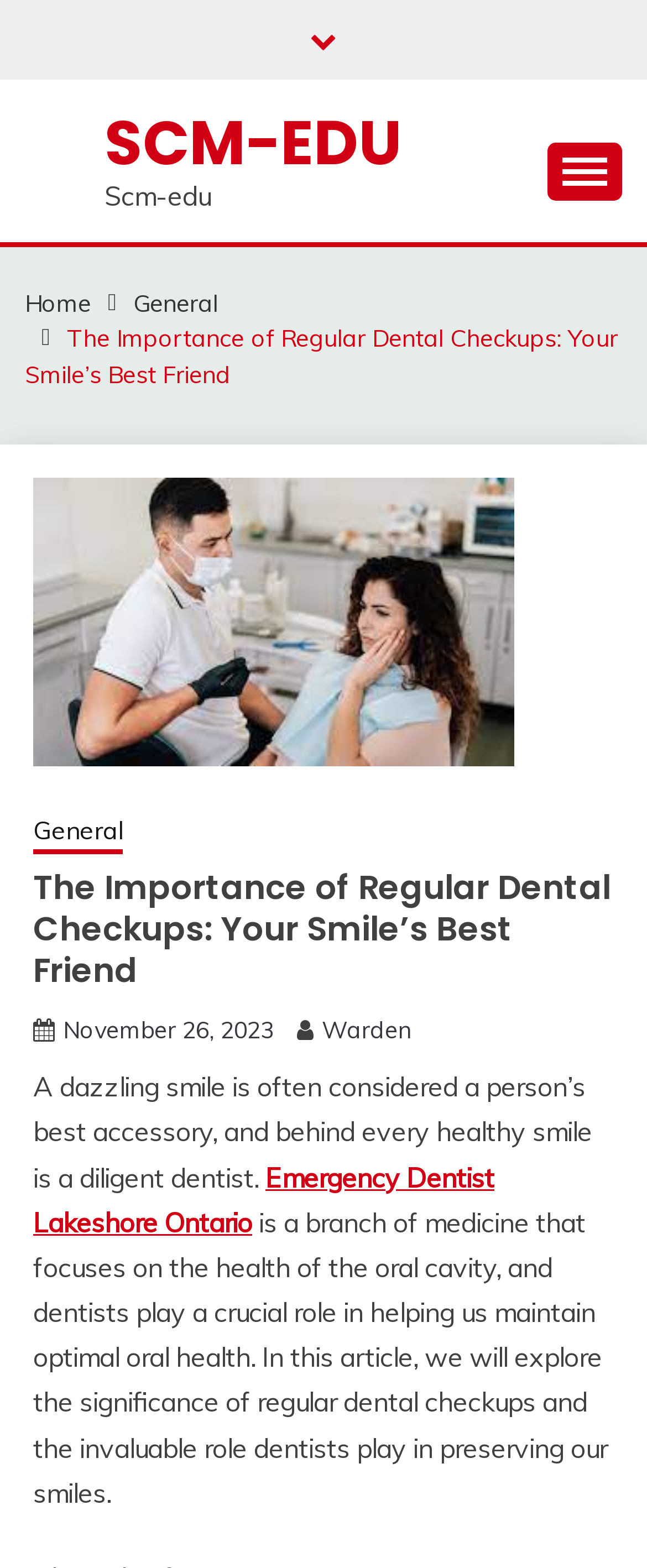Locate the primary heading on the webpage and return its text.

The Importance of Regular Dental Checkups: Your Smile’s Best Friend